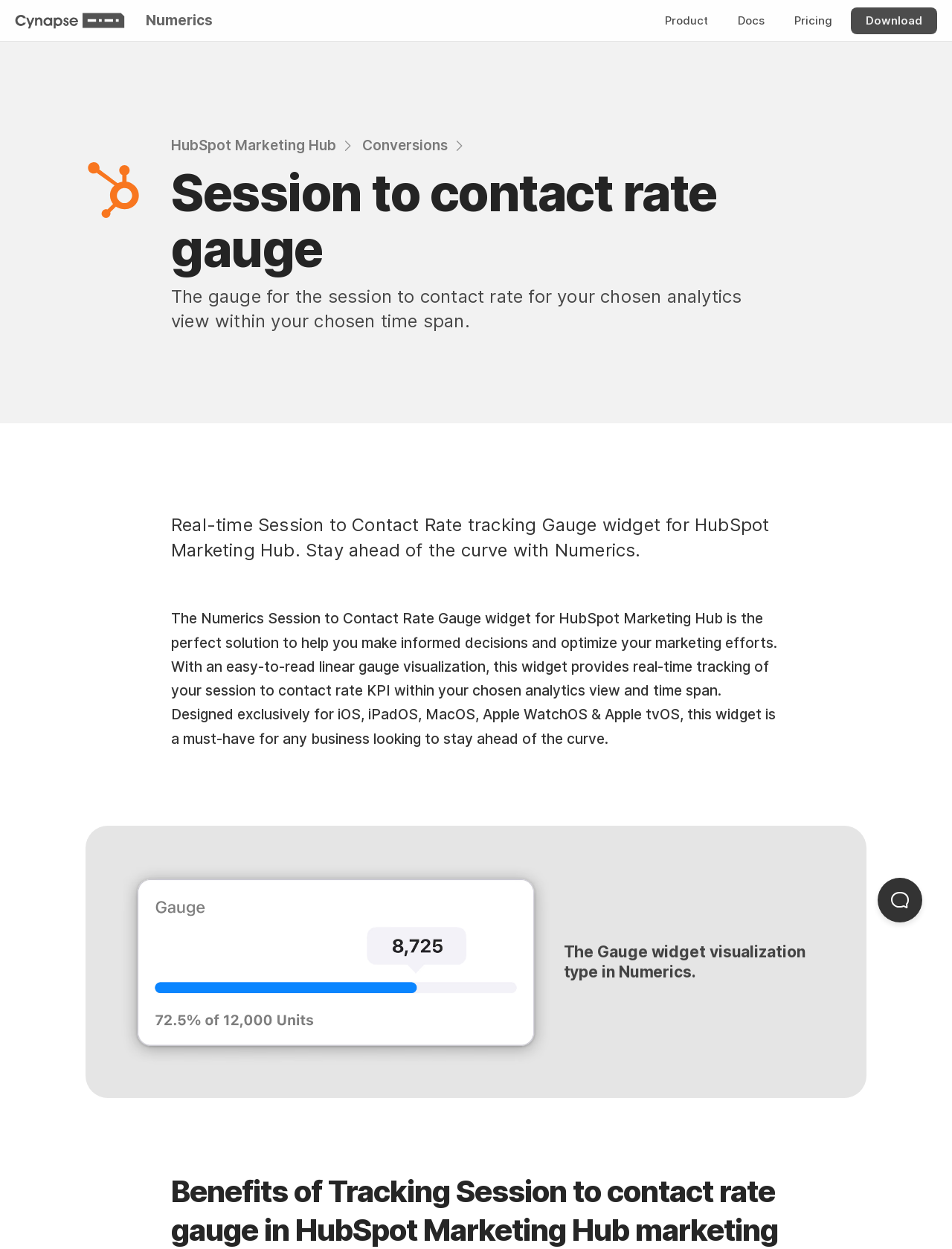Locate the bounding box coordinates of the area where you should click to accomplish the instruction: "Go to HubSpot Marketing Hub".

[0.18, 0.107, 0.373, 0.126]